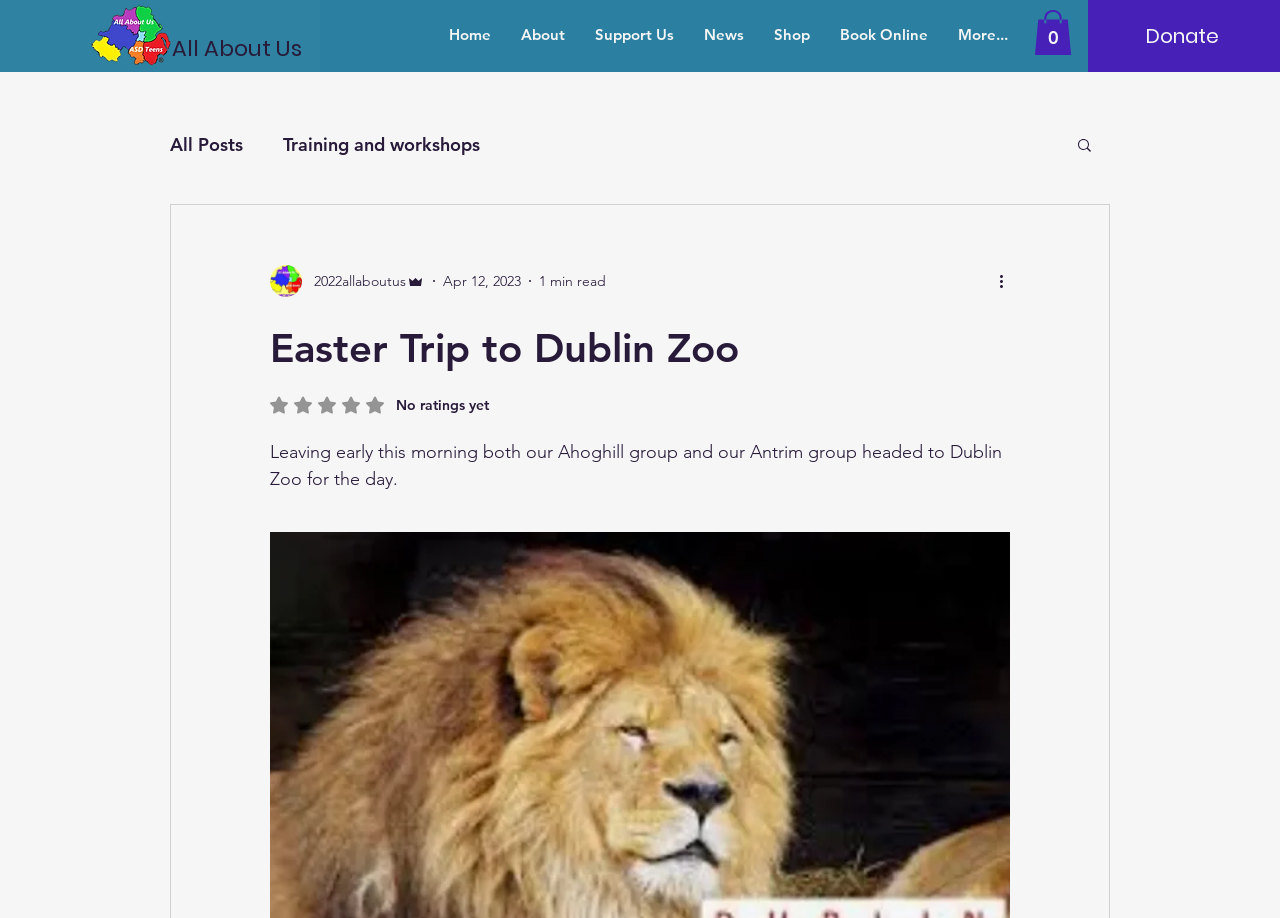How many stars has the article 'Easter Trip to Dublin Zoo' been rated?
Based on the image, answer the question with as much detail as possible.

The rating of the article 'Easter Trip to Dublin Zoo' is located below the article title, and it says 'Rated 0 out of 5 stars. No ratings yet', indicating that the article has not been rated yet.